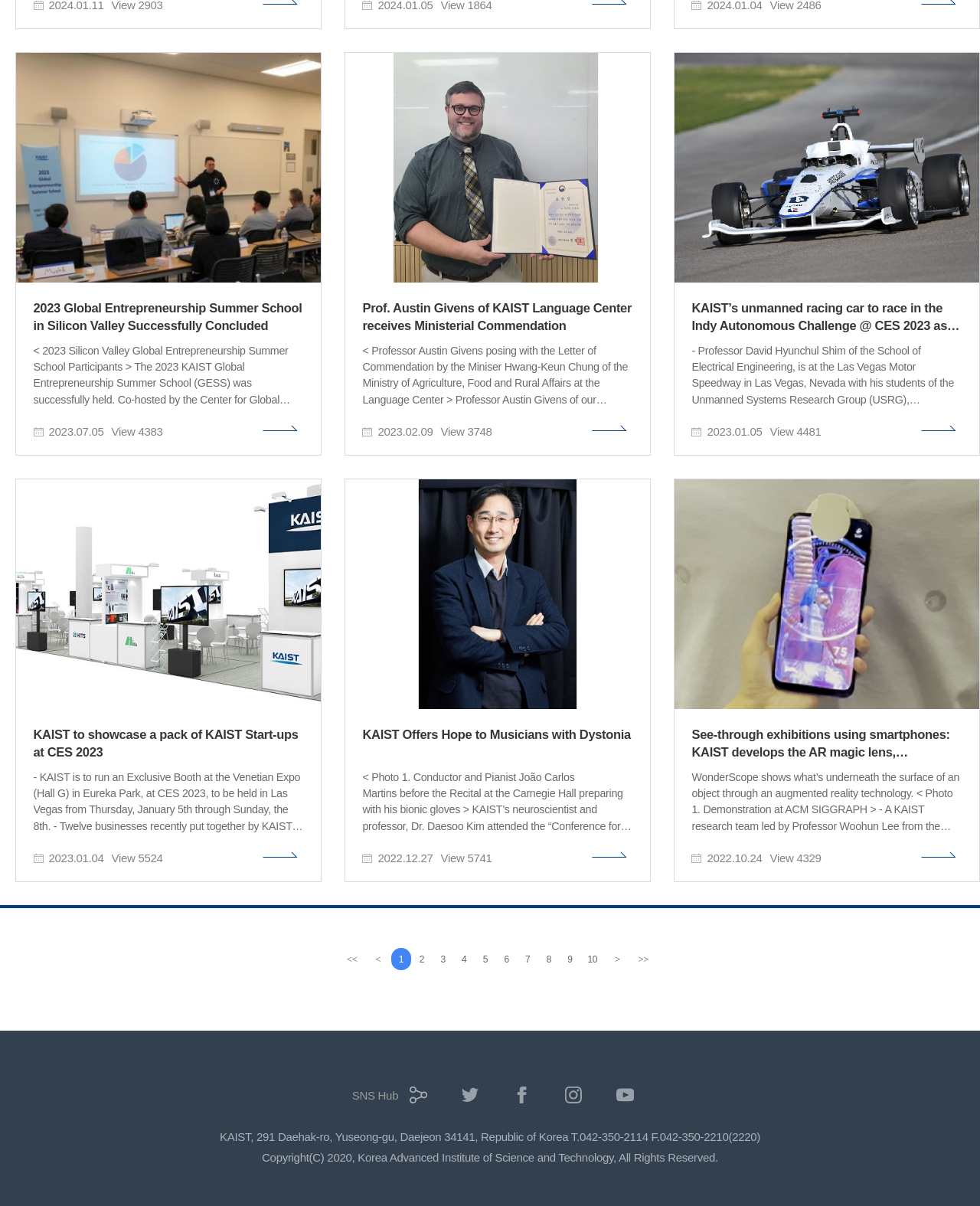What is the URL of the webpage?
Refer to the image and respond with a one-word or short-phrase answer.

Not available